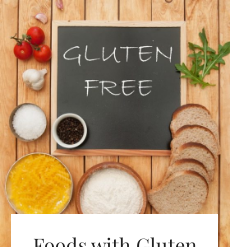Explain the image in a detailed and thorough manner.

The image showcases a visually appealing arrangement related to gluten-free foods. At the center, a black chalkboard prominently displays the words "GLUTEN FREE" in bold, handwritten white letters. Surrounding the chalkboard are an array of ingredients: fresh tomatoes, garlic cloves, and greens add vibrant color, while various bowls hold salt, black pepper, and yellow cheese. Additionally, slices of bread are arranged on the right, inviting viewers to explore gluten-free alternatives. This image serves as a promotional visual for the infographic titled "Foods with Gluten Hiding in Plain Sight," highlighting the importance of recognizing gluten in everyday foods.